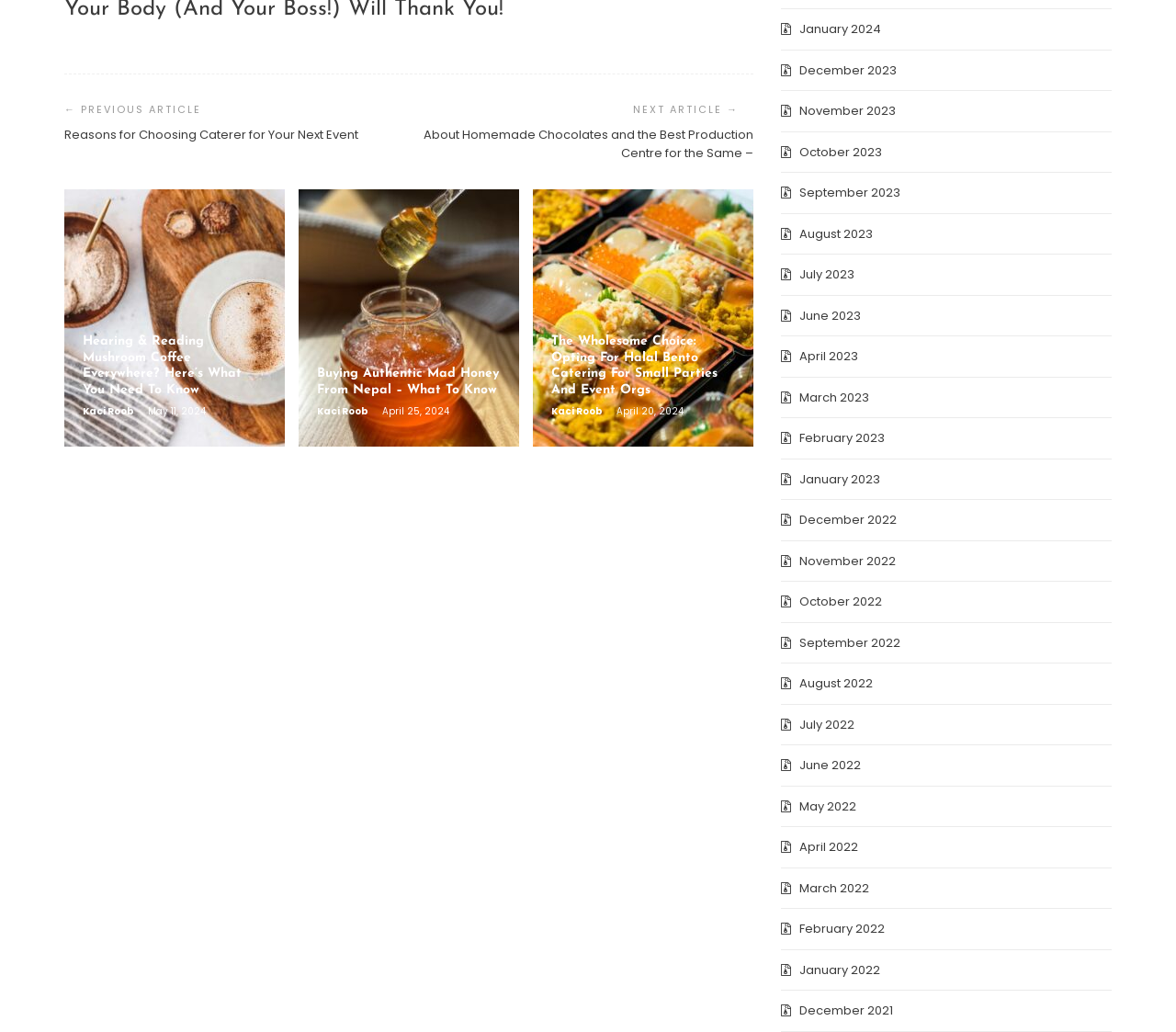What is the date of the third article?
Look at the screenshot and give a one-word or phrase answer.

April 20, 2024